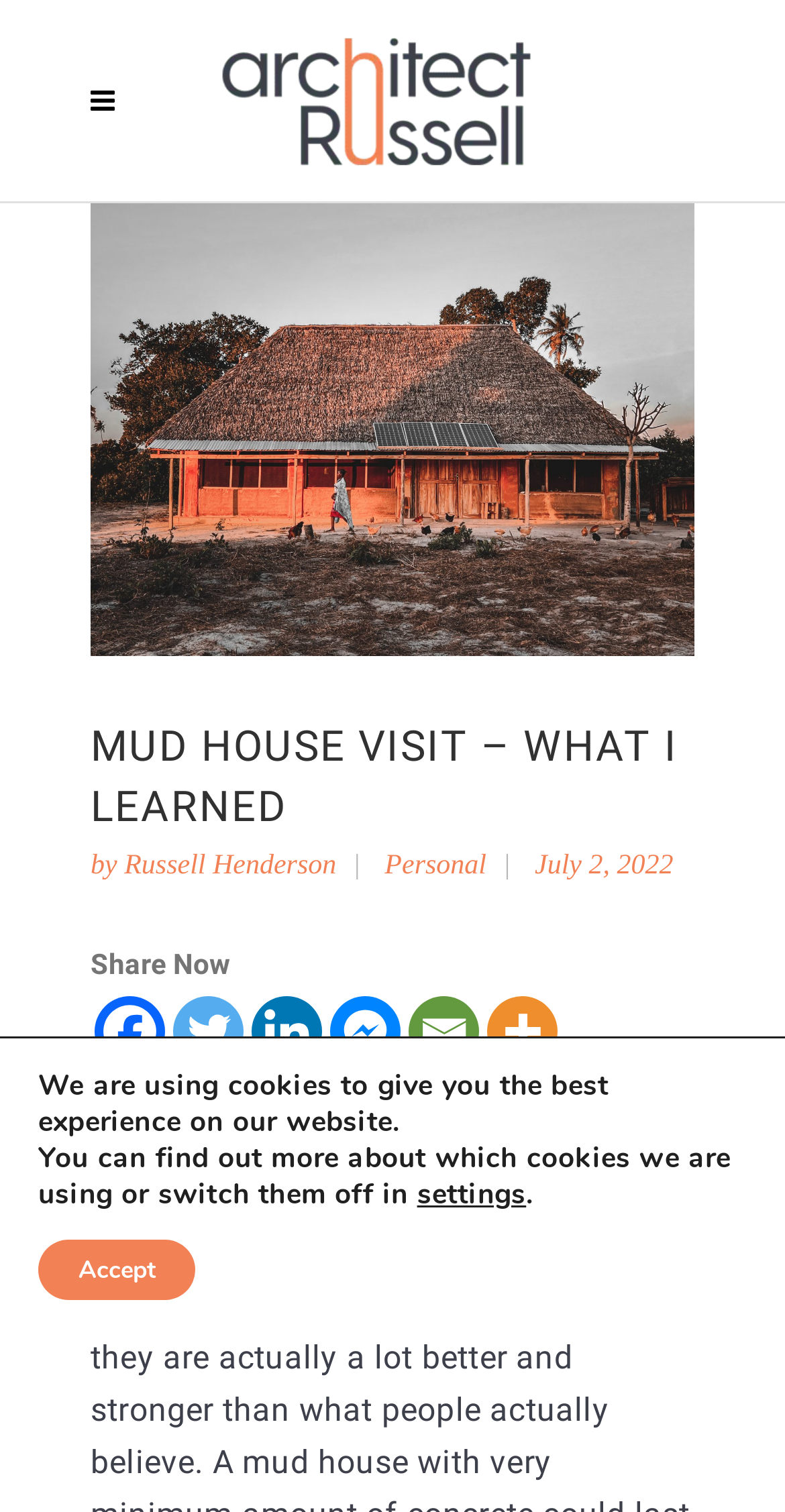Give a one-word or one-phrase response to the question: 
What is the date of the article?

July 2, 2022